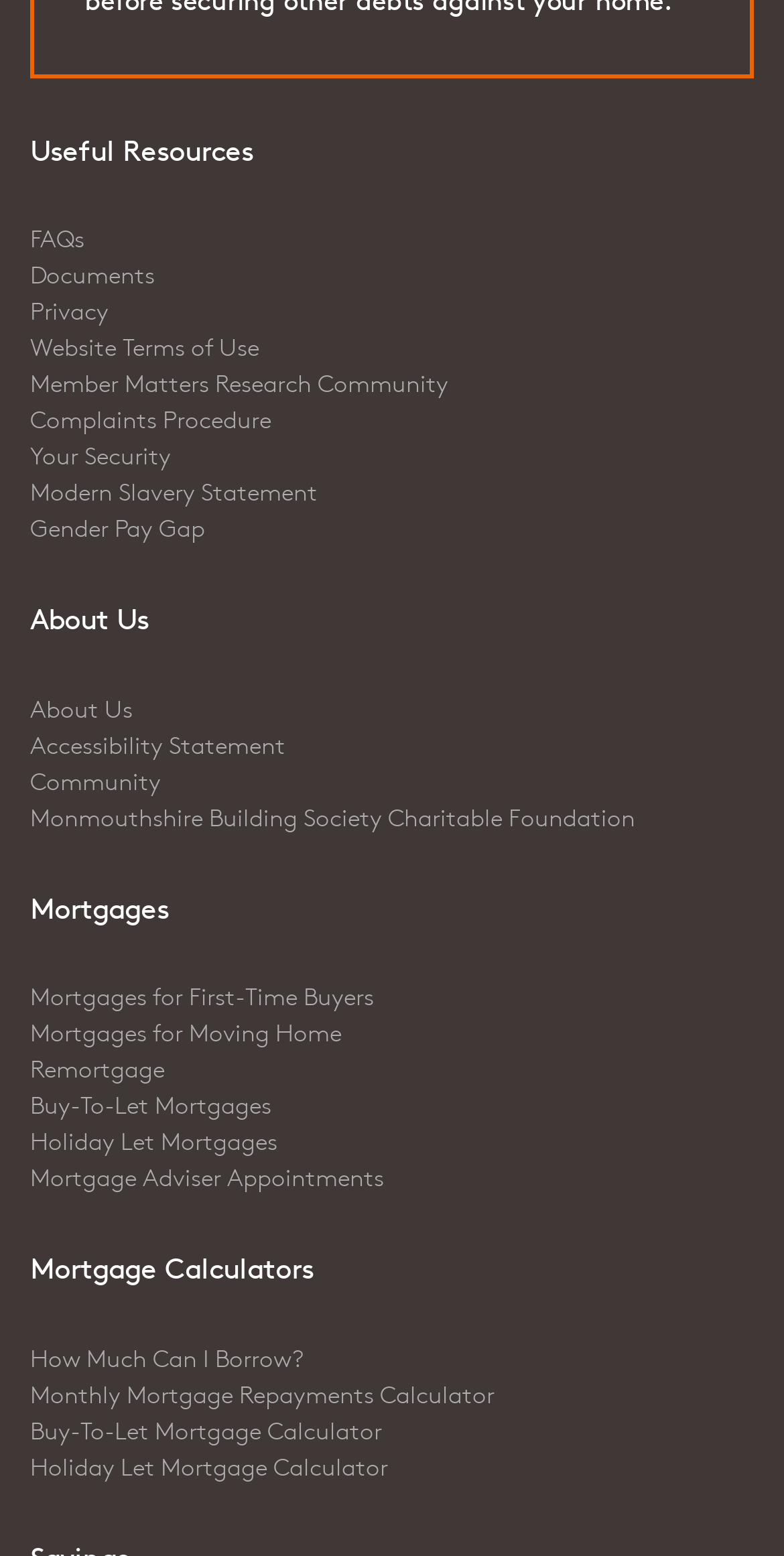Please answer the following question using a single word or phrase: 
How many links are listed under 'About Us'?

4